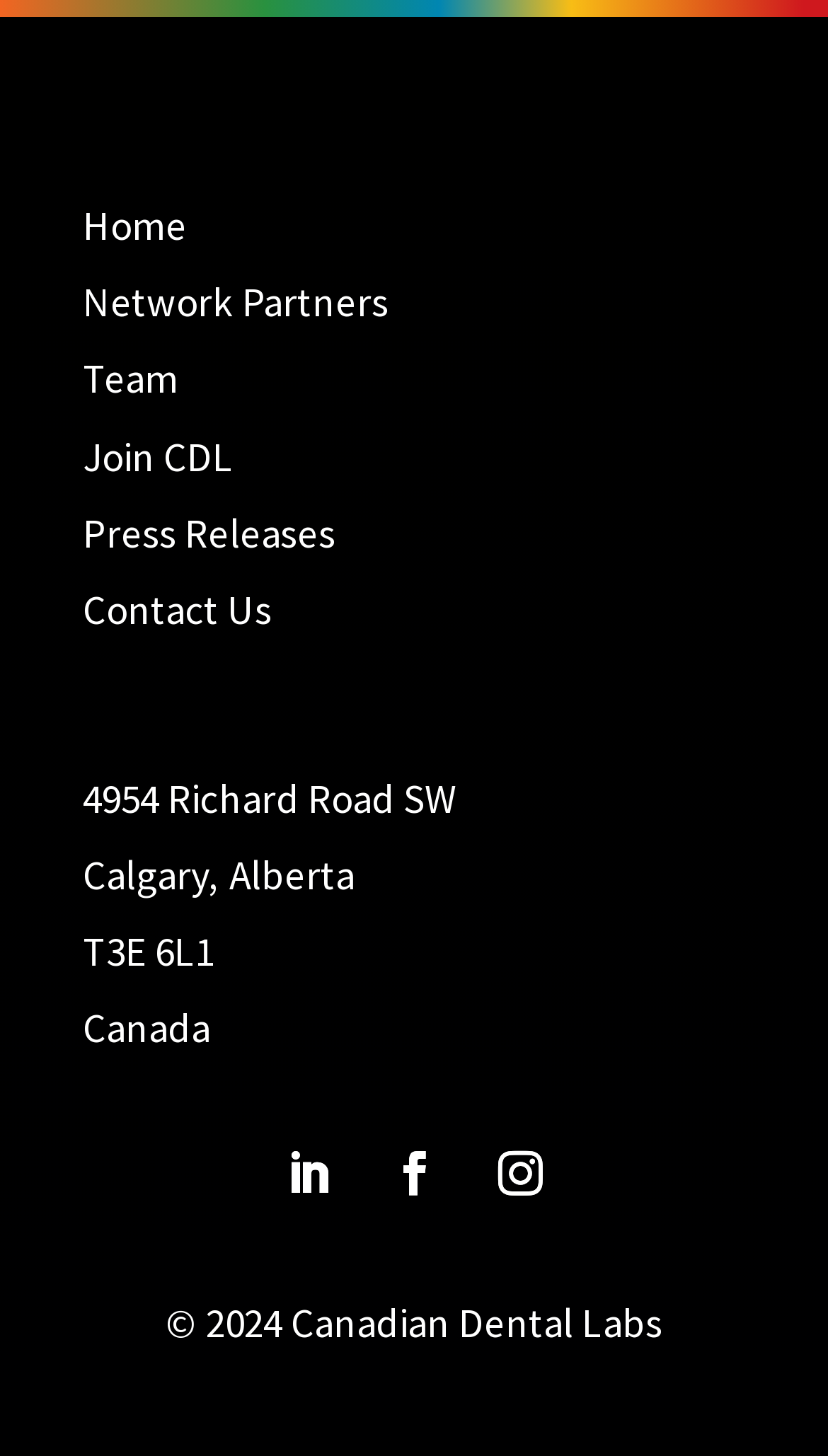Please answer the following question using a single word or phrase: How many social media buttons are there?

3